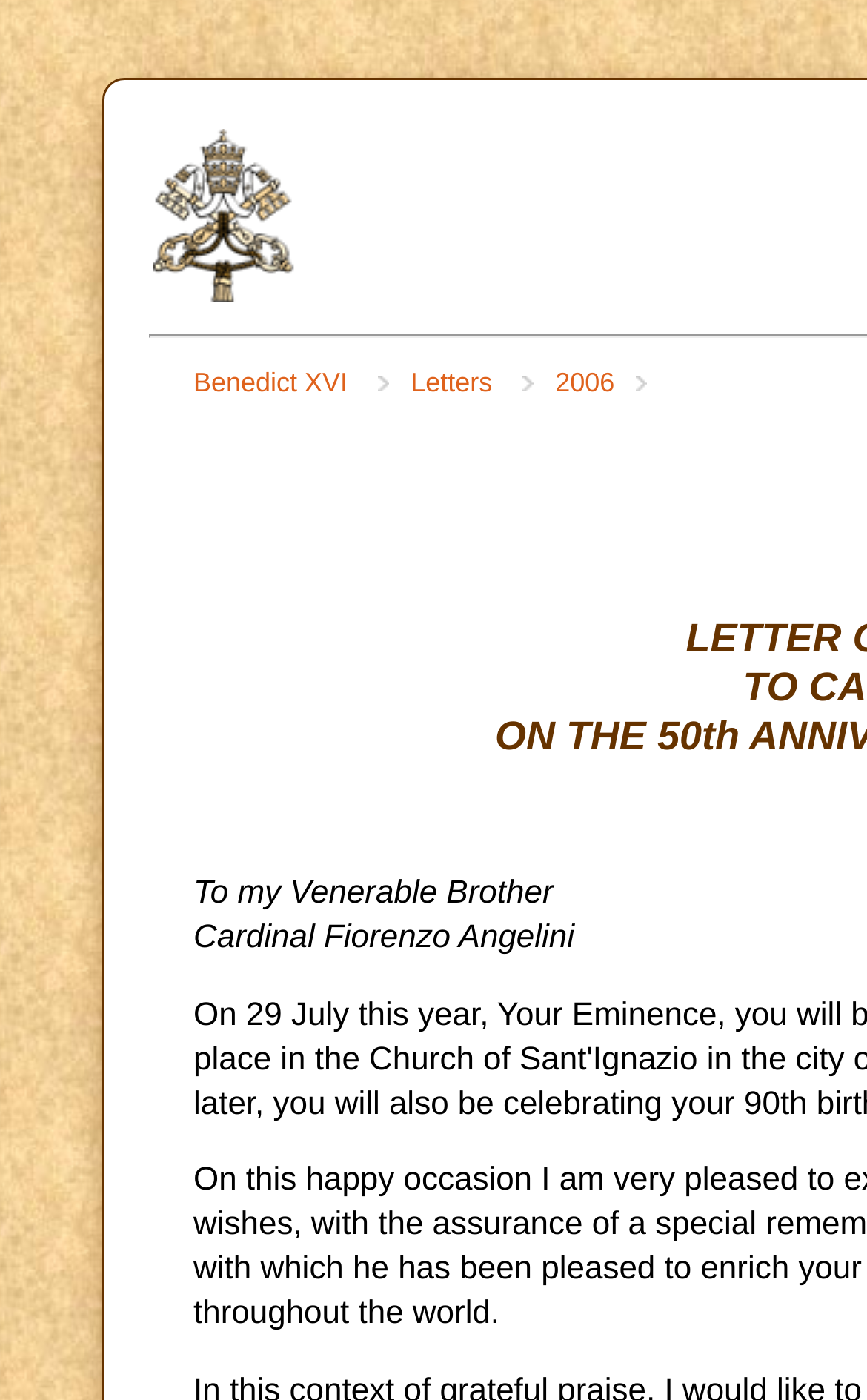What is the name of the cardinal mentioned?
Please answer the question as detailed as possible.

By examining the webpage, I found a StaticText element with the text 'To my Venerable Brother Cardinal Fiorenzo Angelini', which indicates that the cardinal mentioned is Cardinal Fiorenzo Angelini.